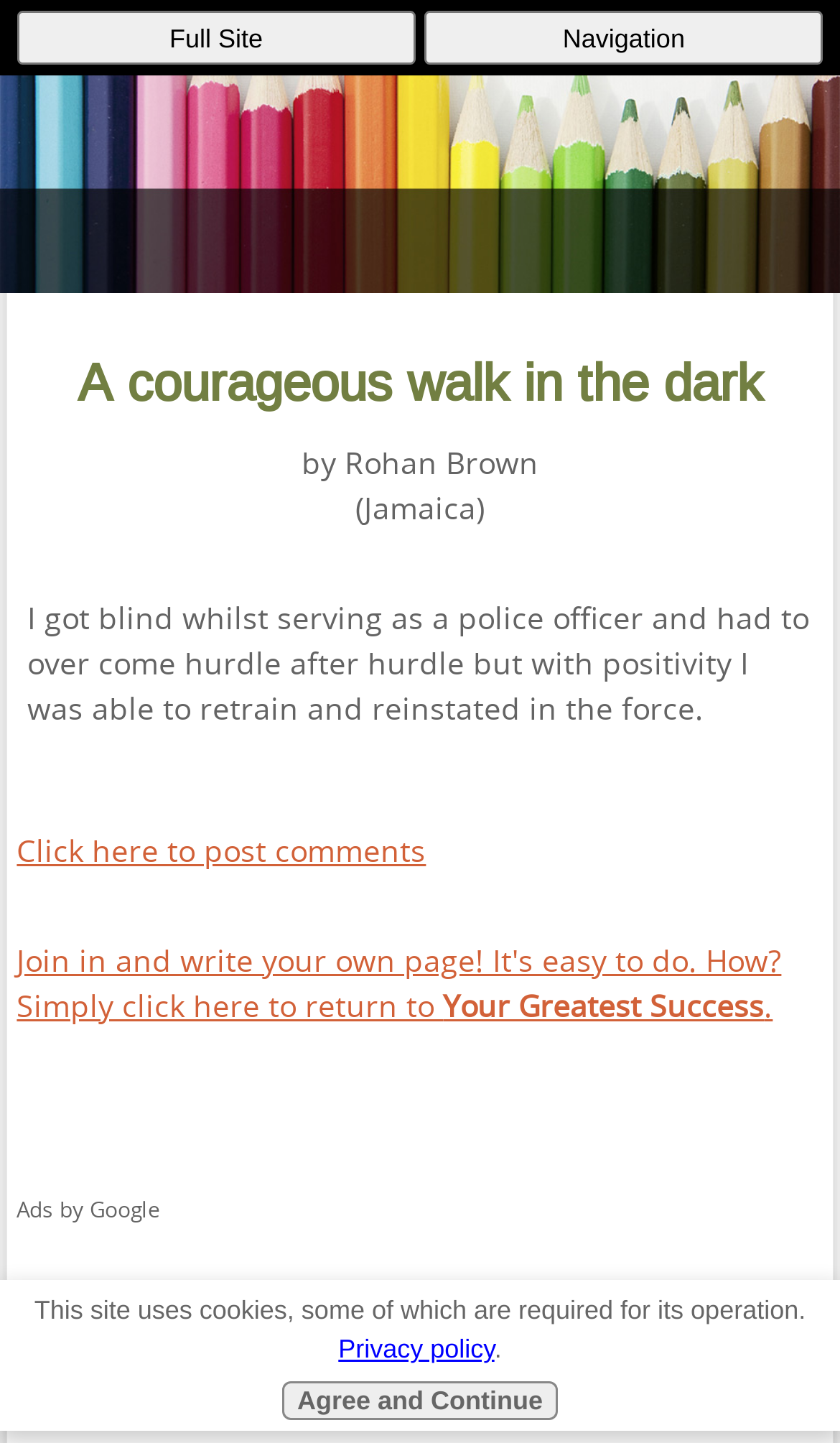How can users post comments?
Kindly give a detailed and elaborate answer to the question.

Users can post comments by clicking on the link 'Click here to post comments' located below the main content area.